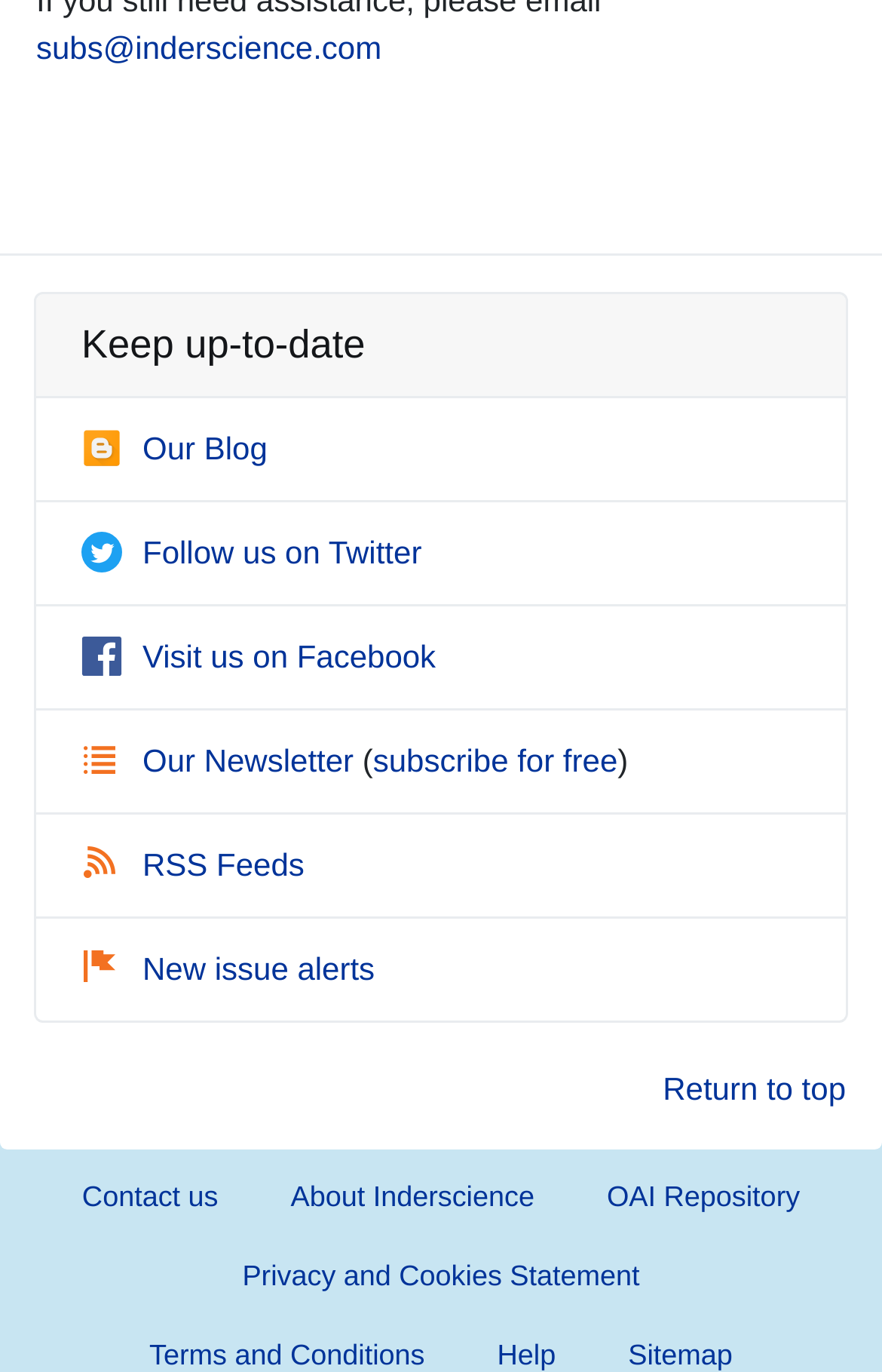Locate the bounding box of the user interface element based on this description: "Visit us on Facebook".

[0.092, 0.465, 0.494, 0.492]